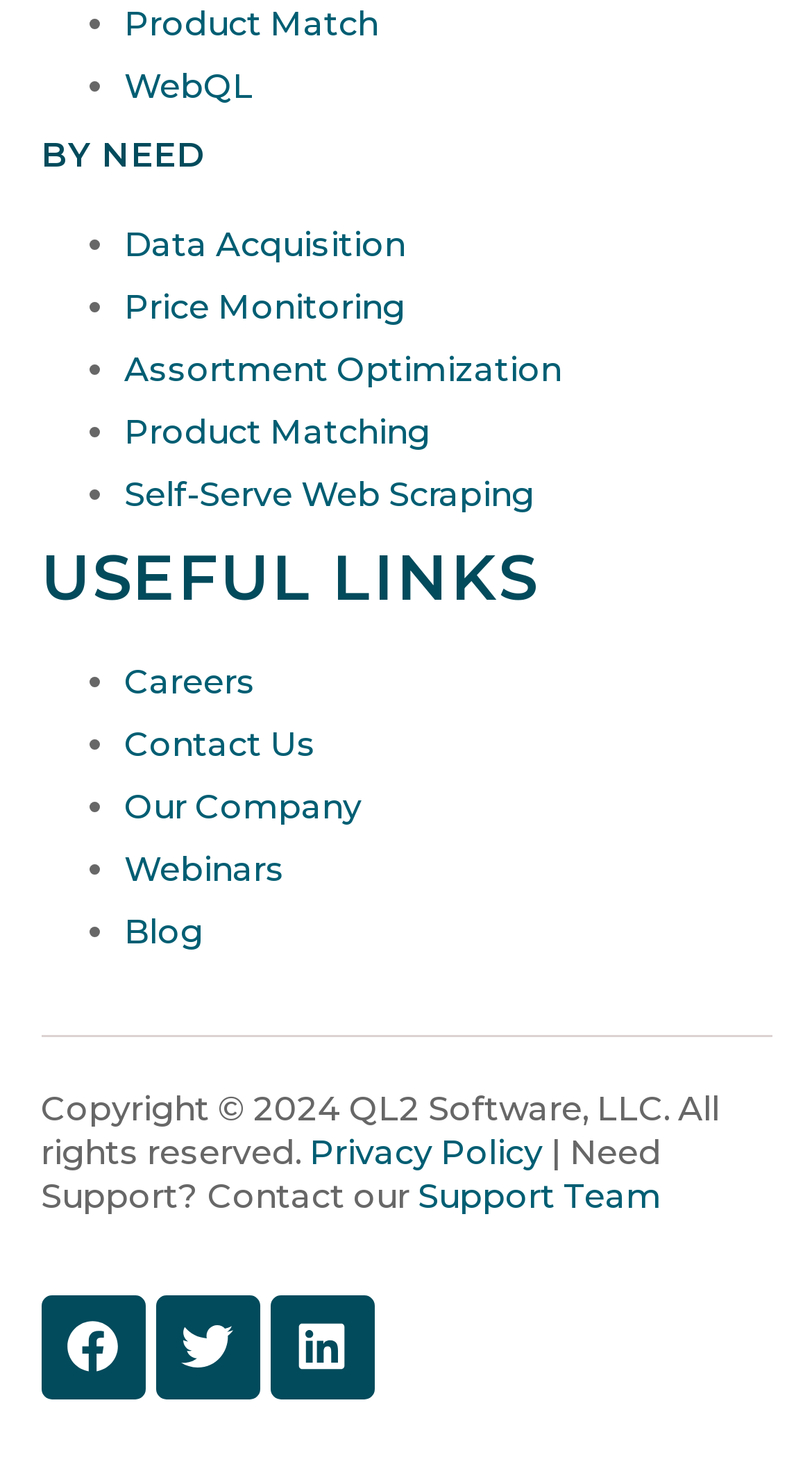Find the bounding box coordinates for the element that must be clicked to complete the instruction: "Check out Facebook". The coordinates should be four float numbers between 0 and 1, indicated as [left, top, right, bottom].

[0.05, 0.884, 0.178, 0.955]